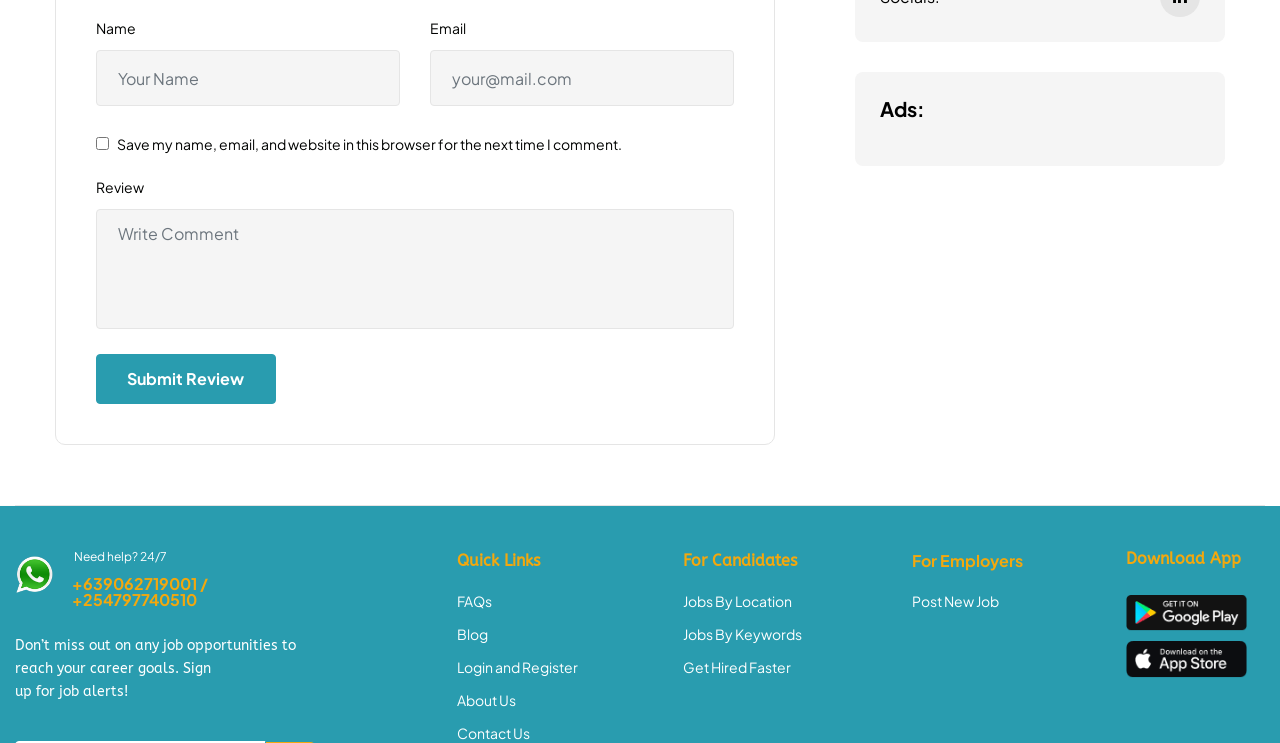Provide the bounding box coordinates of the HTML element described by the text: "parent_node: Name name="author" placeholder="Your Name"". The coordinates should be in the format [left, top, right, bottom] with values between 0 and 1.

[0.075, 0.068, 0.312, 0.143]